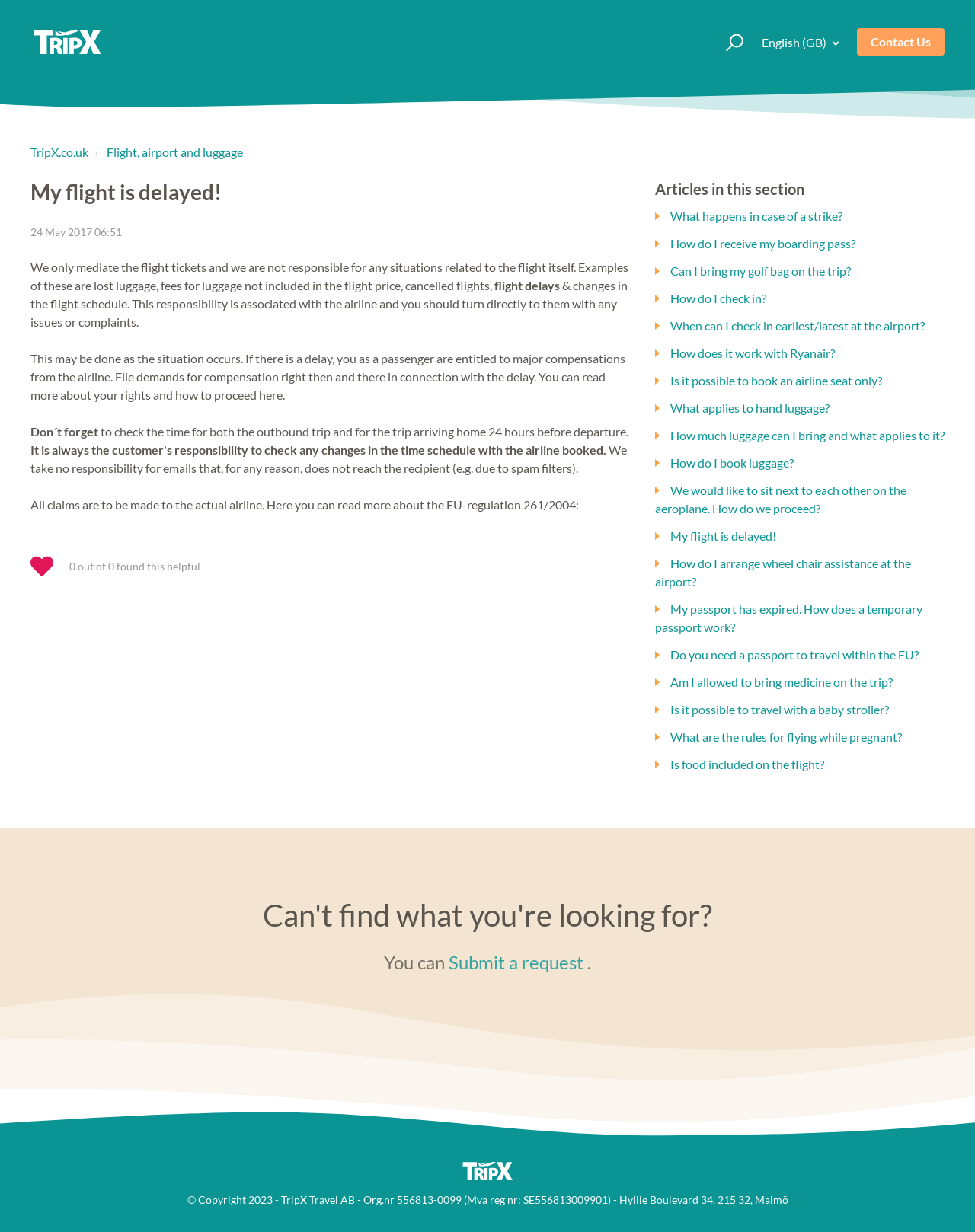Given the element description "English (GB)" in the screenshot, predict the bounding box coordinates of that UI element.

[0.781, 0.027, 0.86, 0.042]